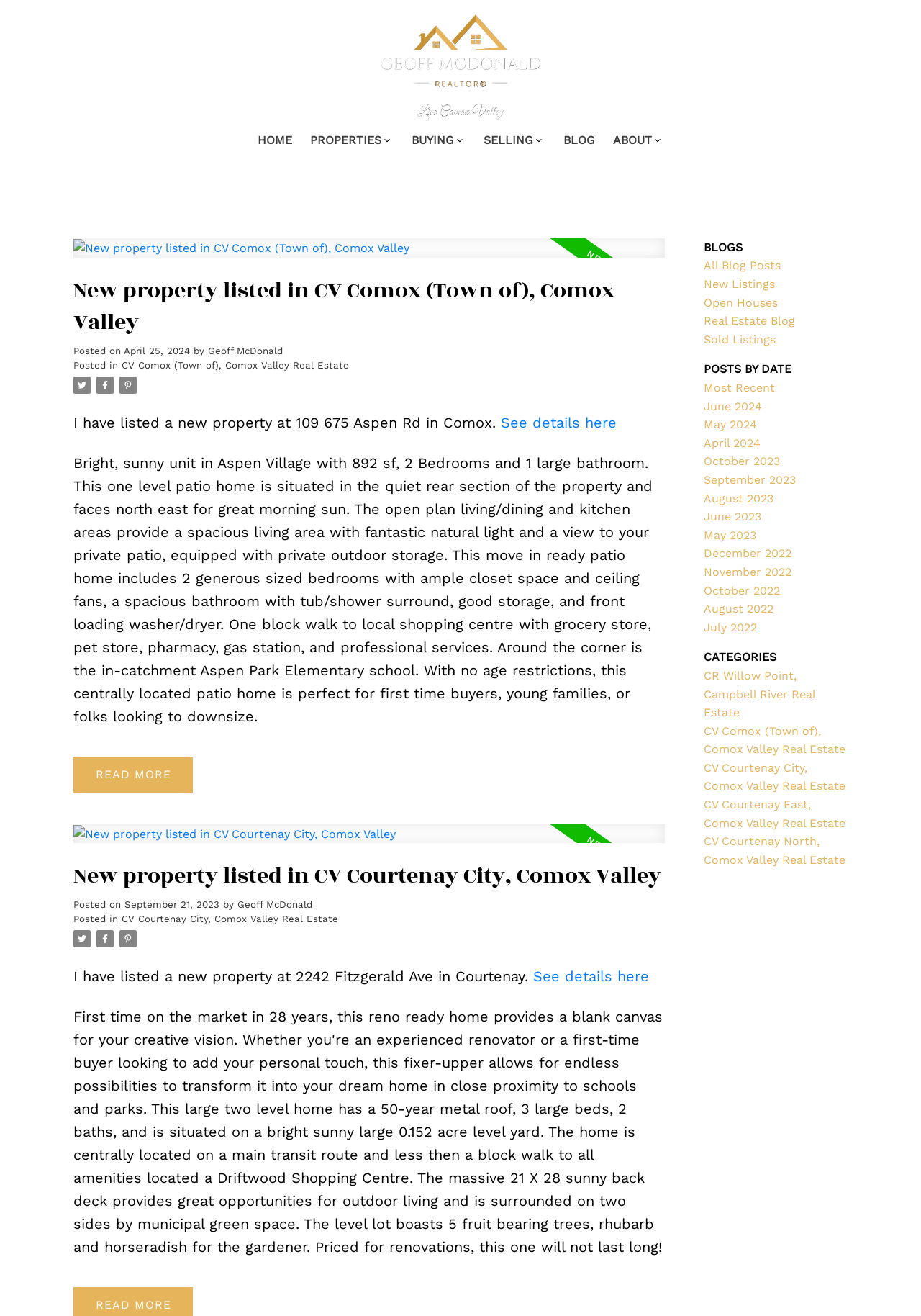Show the bounding box coordinates for the element that needs to be clicked to execute the following instruction: "Click on the 'HOME' menu item". Provide the coordinates in the form of four float numbers between 0 and 1, i.e., [left, top, right, bottom].

[0.279, 0.1, 0.317, 0.115]